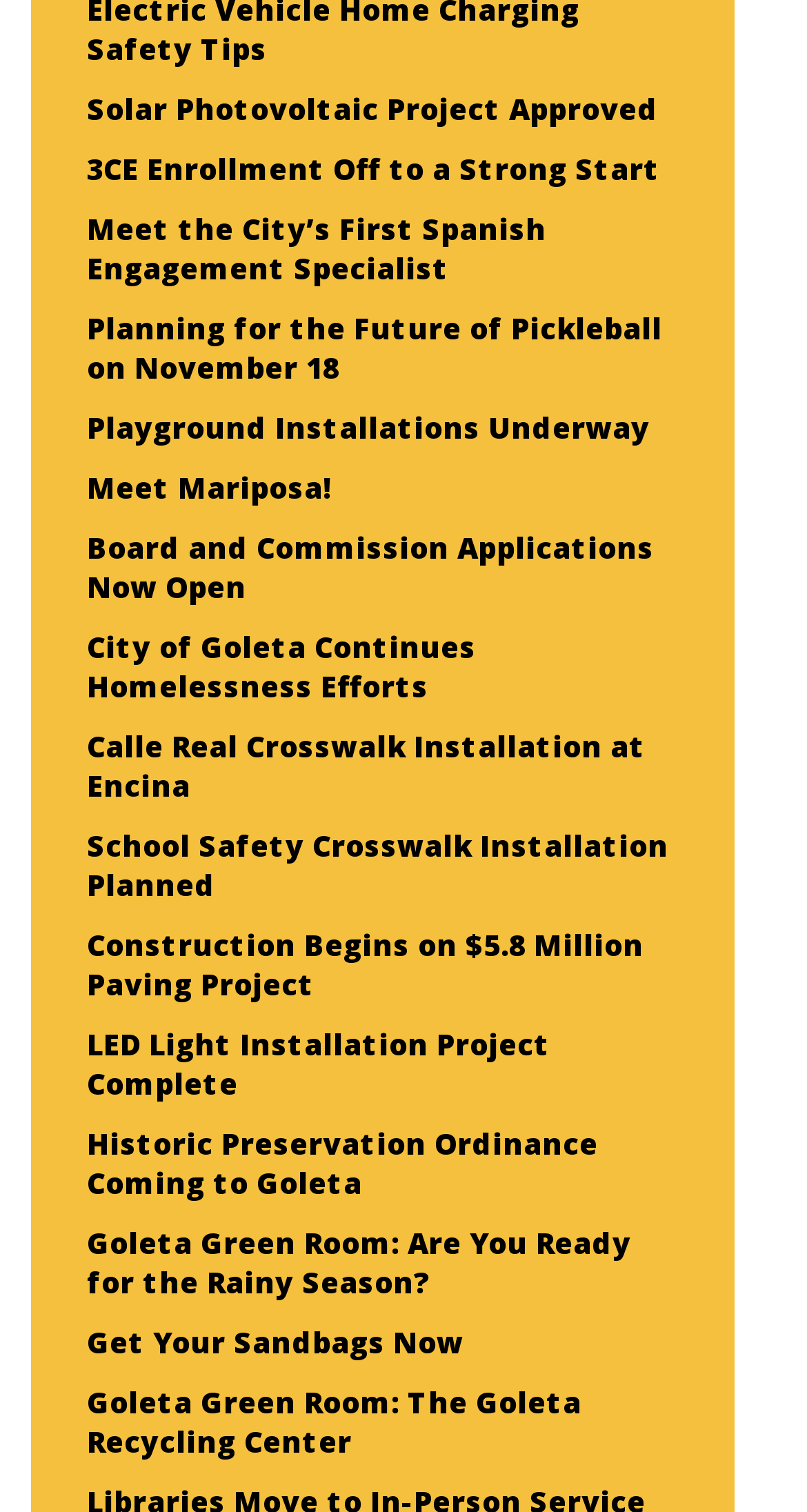Determine the bounding box coordinates for the region that must be clicked to execute the following instruction: "Meet Mariposa".

[0.108, 0.305, 0.41, 0.331]